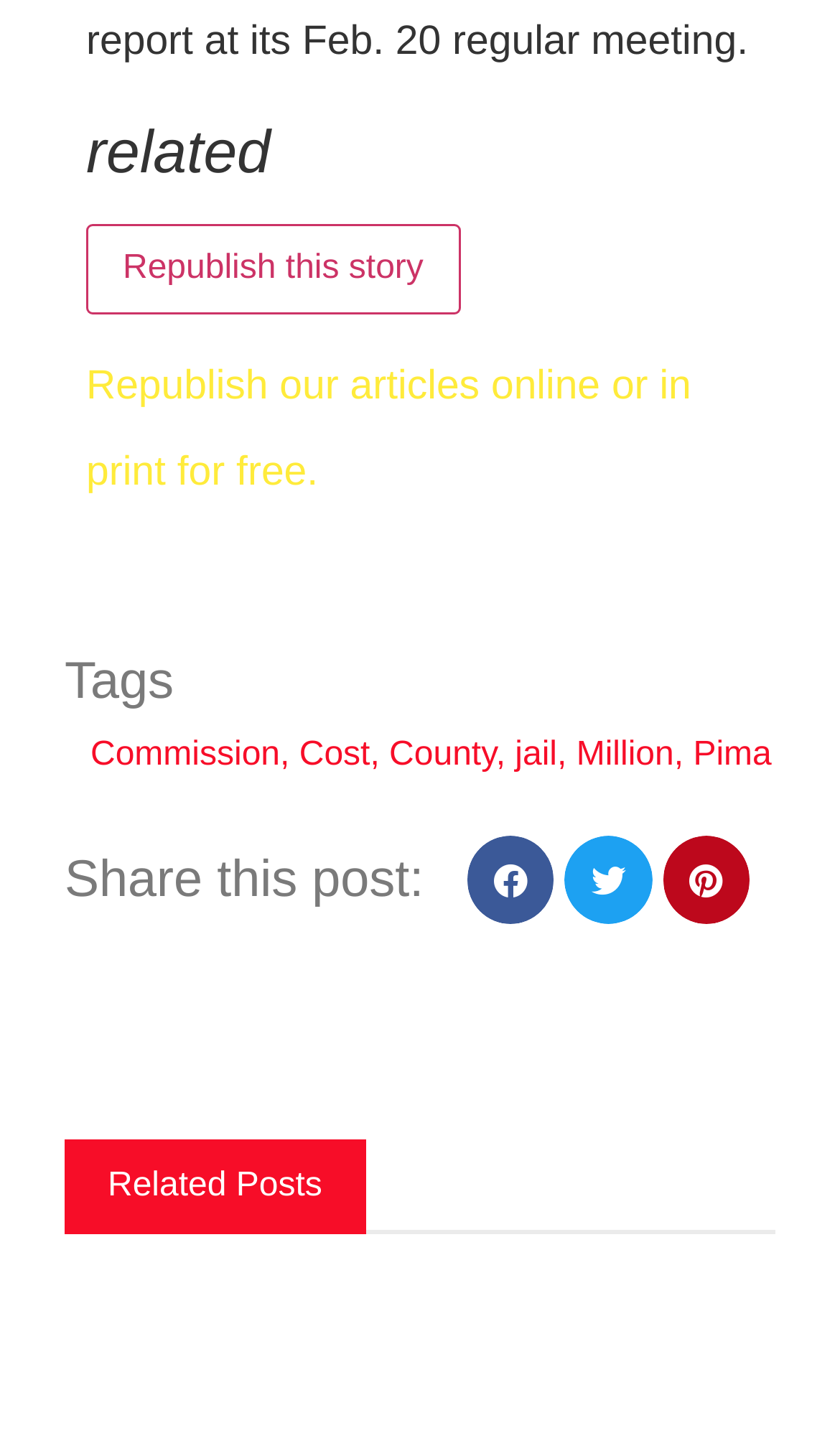Answer the question below in one word or phrase:
How many links are there under the 'Tags' heading?

Six